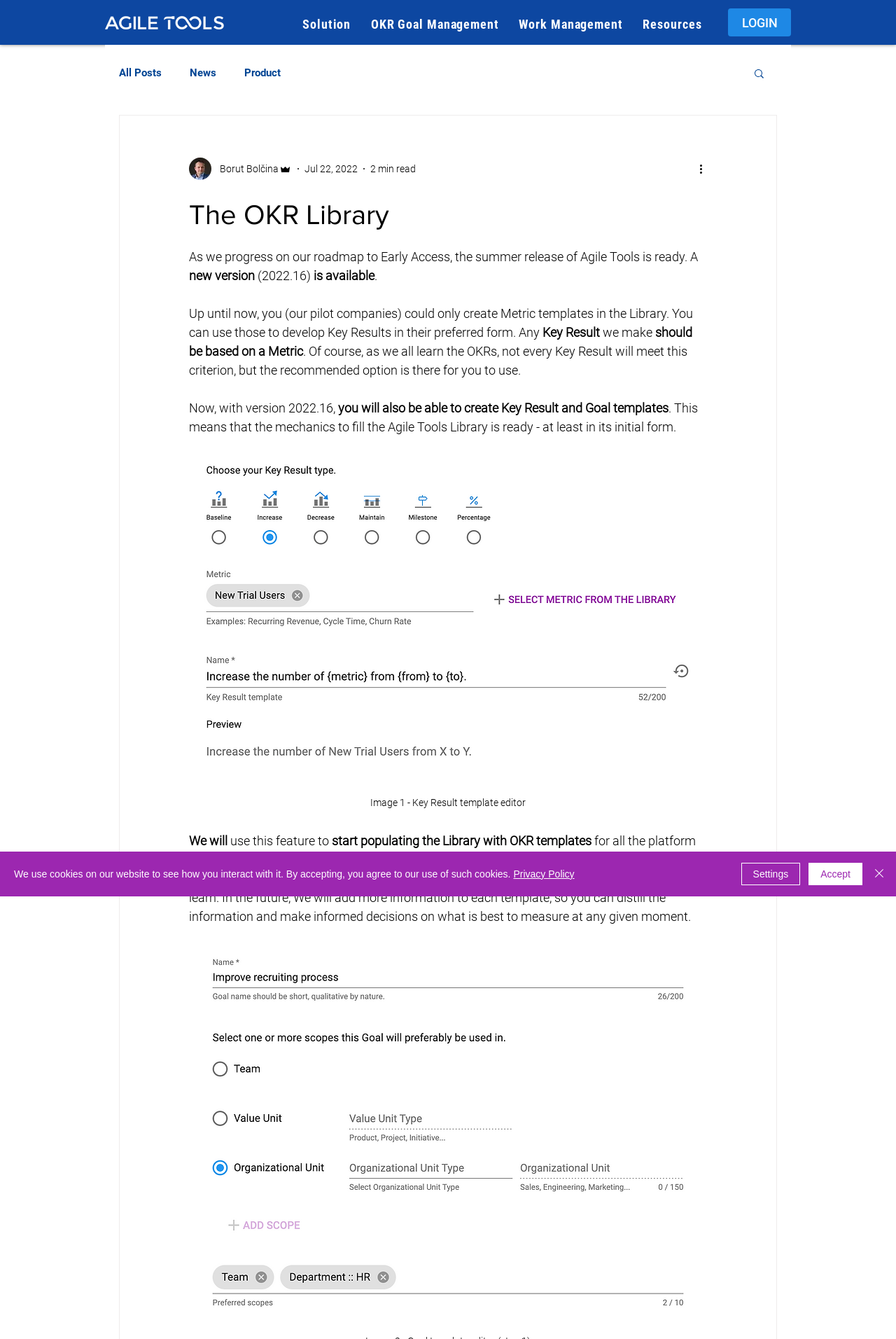Can you pinpoint the bounding box coordinates for the clickable element required for this instruction: "Click on the Agile Tools Logo"? The coordinates should be four float numbers between 0 and 1, i.e., [left, top, right, bottom].

[0.117, 0.012, 0.25, 0.022]